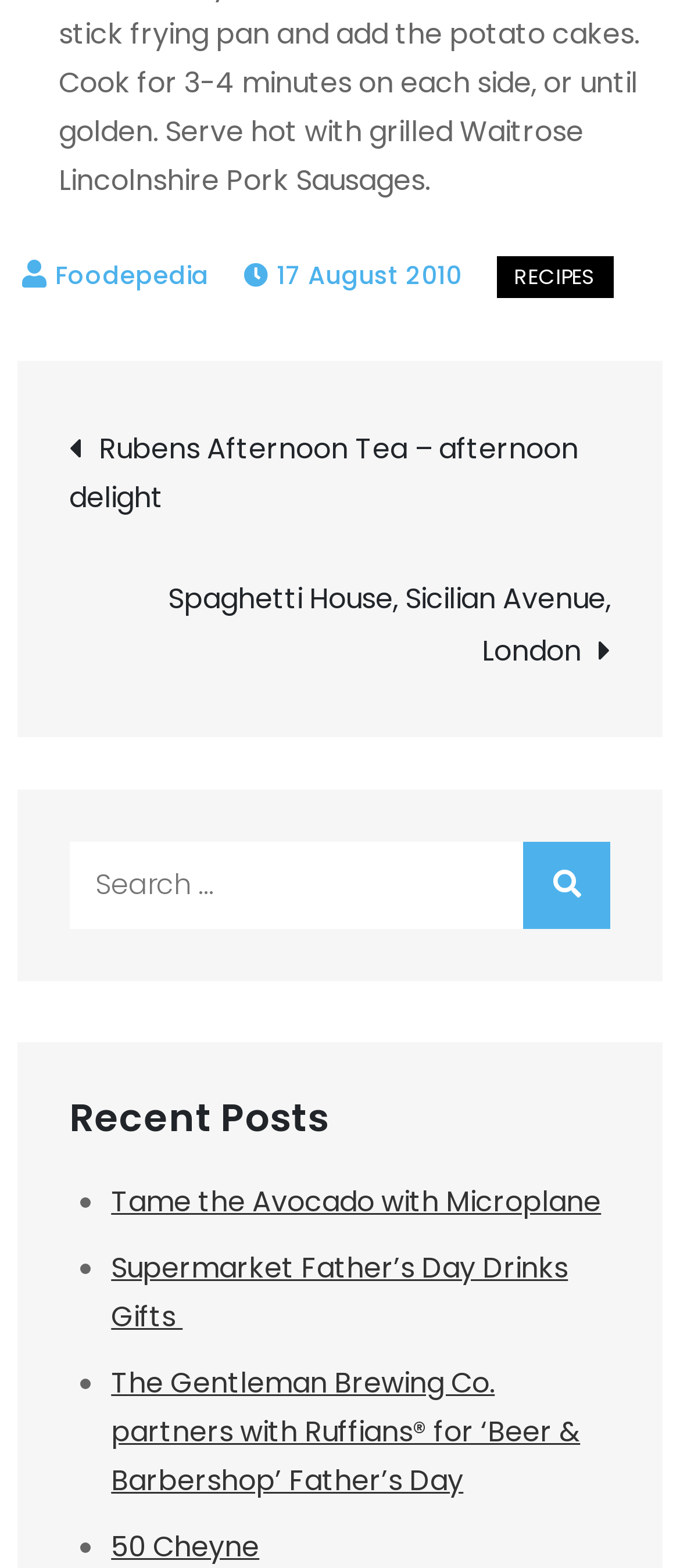Please locate the bounding box coordinates of the element's region that needs to be clicked to follow the instruction: "Click on the '50 Cheyne' link". The bounding box coordinates should be provided as four float numbers between 0 and 1, i.e., [left, top, right, bottom].

[0.163, 0.974, 0.381, 0.999]